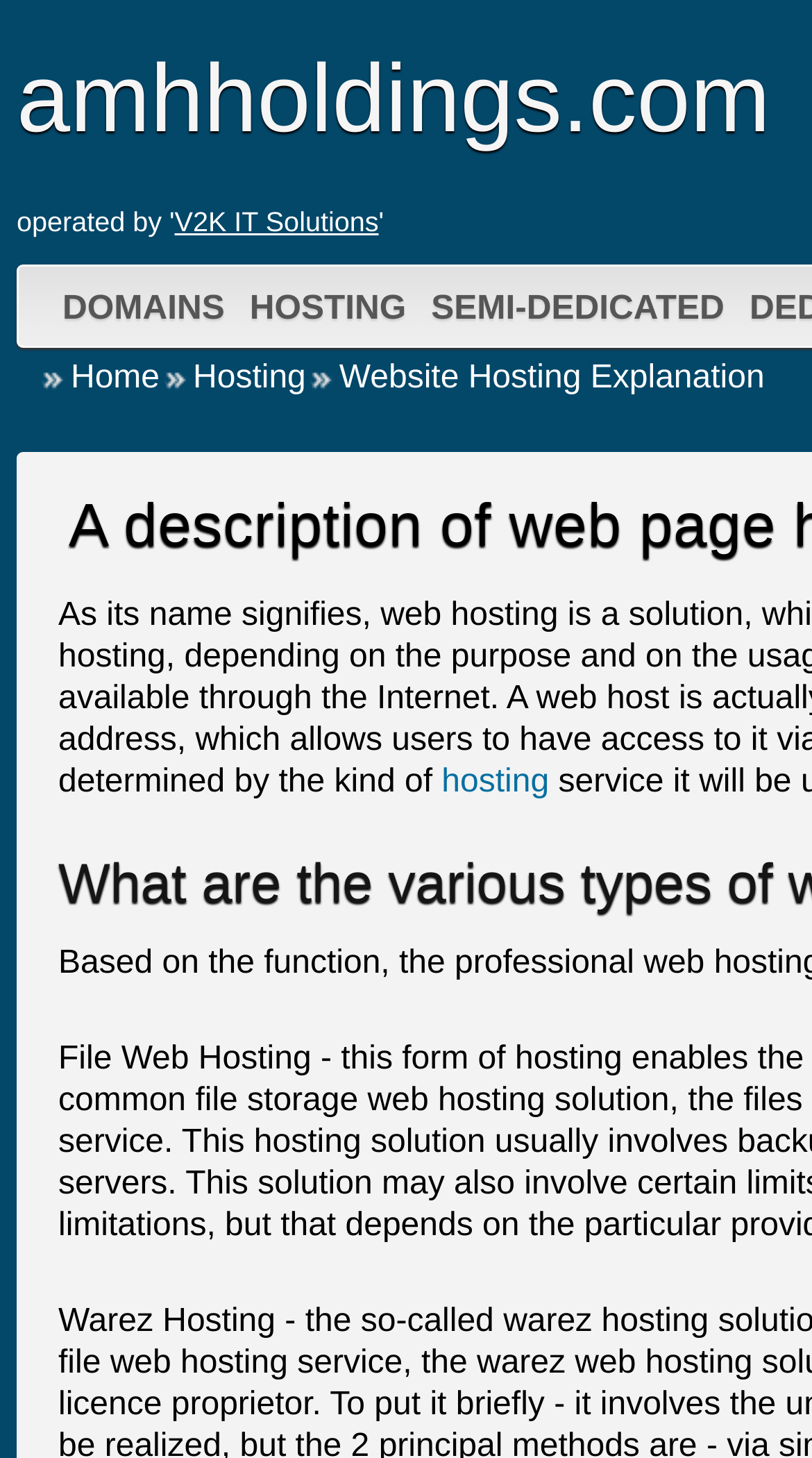Determine the bounding box coordinates of the UI element described by: "V2K IT Solutions".

[0.215, 0.141, 0.466, 0.163]